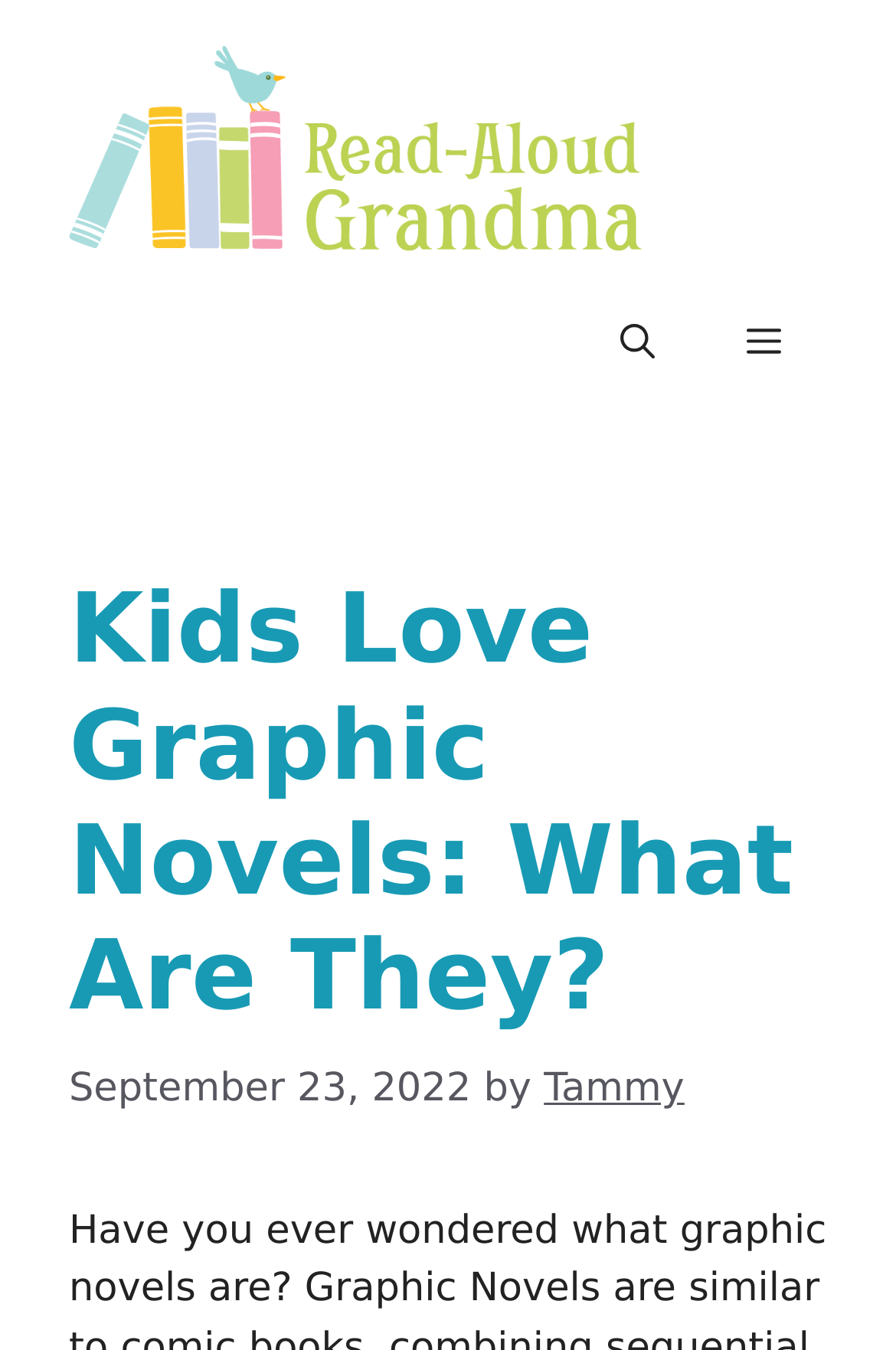Can you identify and provide the main heading of the webpage?

Kids Love Graphic Novels: What Are They?